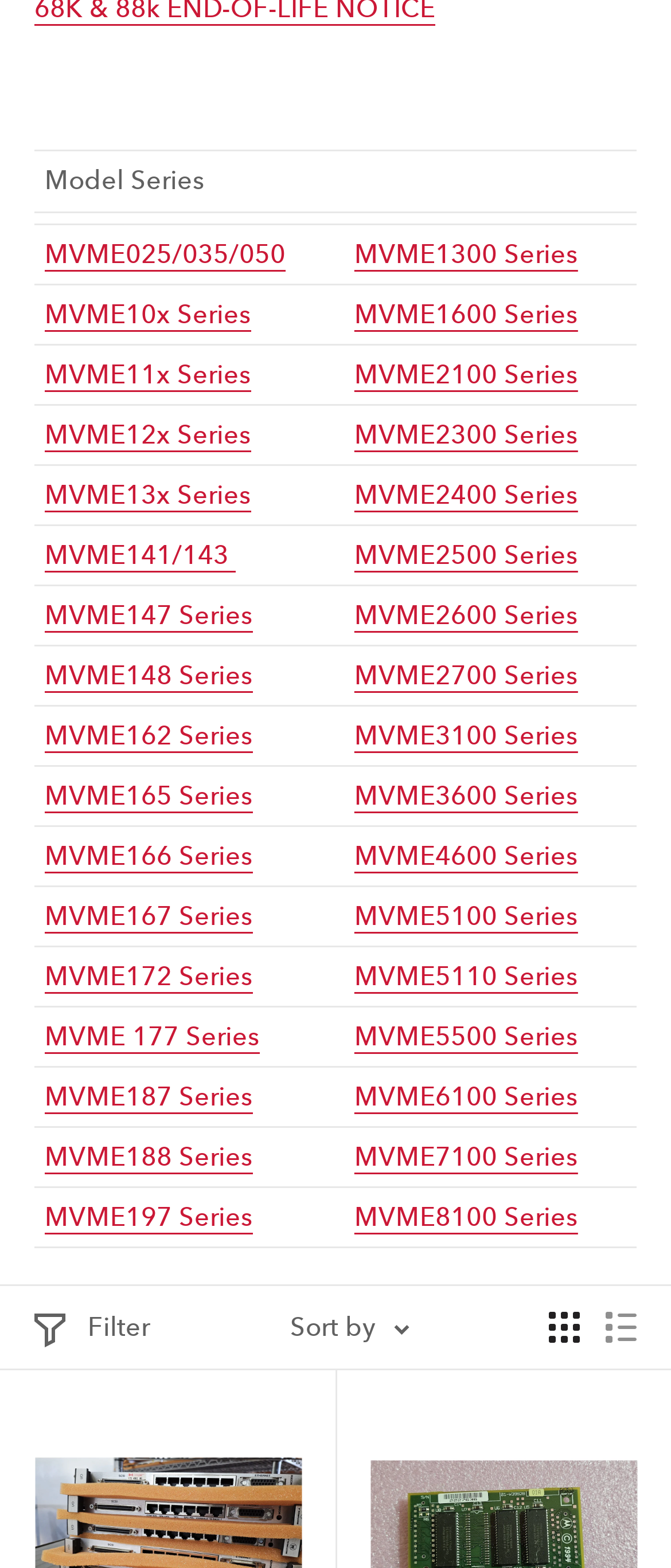Could you highlight the region that needs to be clicked to execute the instruction: "Click on Sort by button"?

[0.432, 0.831, 0.609, 0.862]